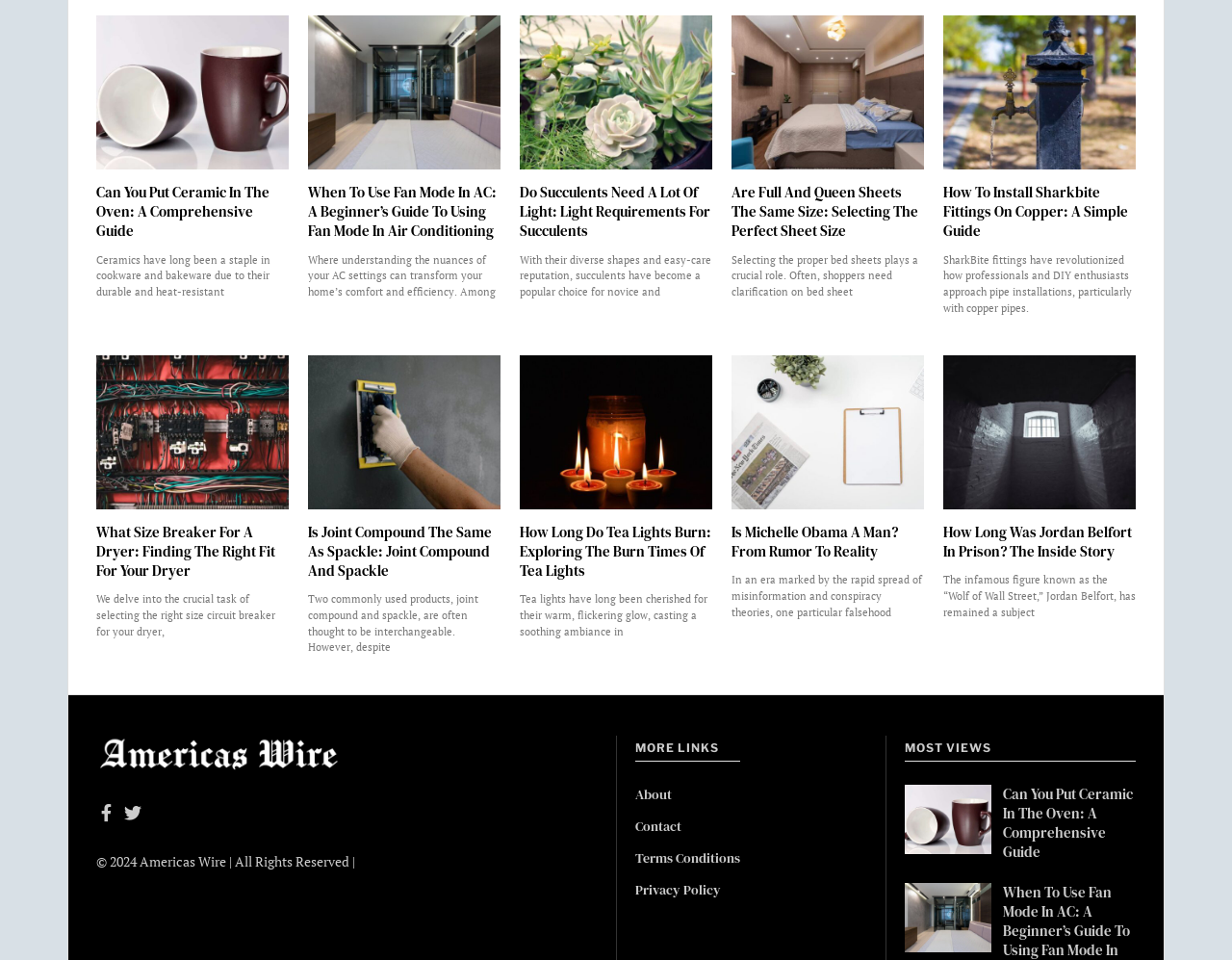Please specify the coordinates of the bounding box for the element that should be clicked to carry out this instruction: "Learn about the property". The coordinates must be four float numbers between 0 and 1, formatted as [left, top, right, bottom].

None